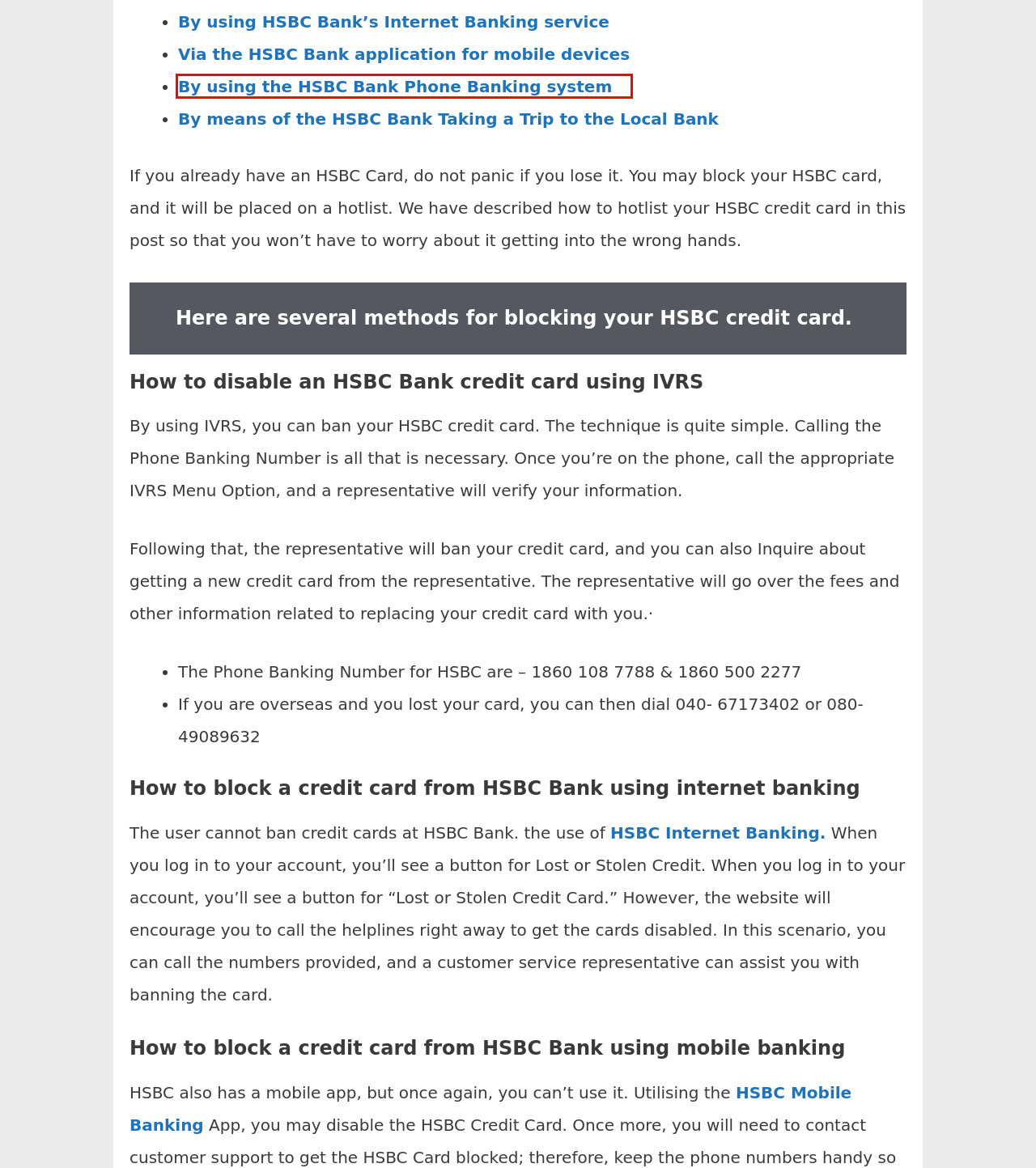Examine the webpage screenshot and identify the UI element enclosed in the red bounding box. Pick the webpage description that most accurately matches the new webpage after clicking the selected element. Here are the candidates:
A. EDUTec
B. Walmart One, Simplifying Employee Management and Benefits
C. International Remittance | Fees and charges - HSBC IN
D. Avail Mobile Banking Services | Ways to bank - HSBC IN
E. Phone Banking | Ways to Bank  - HSBC IN
F. BOM Bank ATM Block,
G. HSBC India Mobile Banking App | Ways to bank - HSBC IN
H. SBI ATM Block, How to Block SBI ATM Card, SBI Debit Card Block Number 2024

G